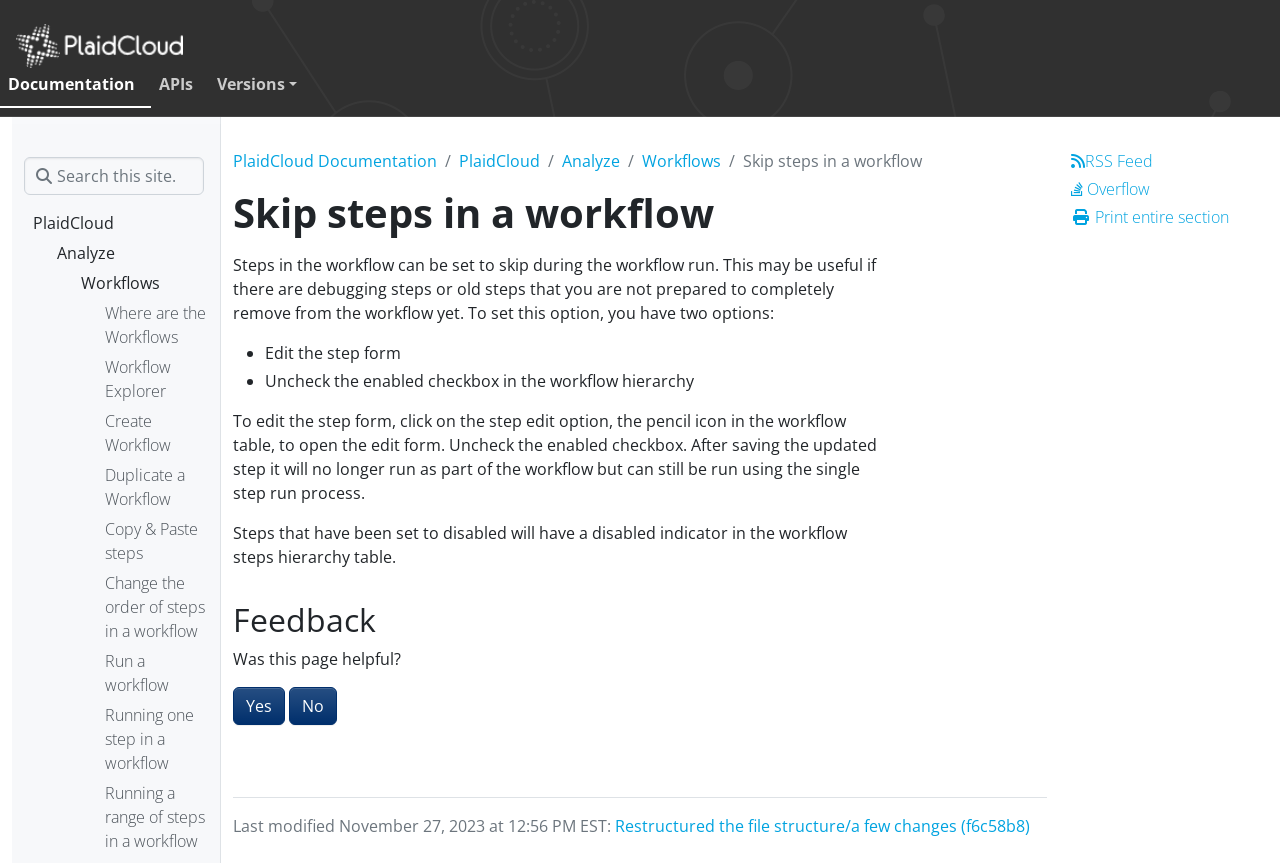Please identify the bounding box coordinates of the clickable region that I should interact with to perform the following instruction: "View RSS Feed". The coordinates should be expressed as four float numbers between 0 and 1, i.e., [left, top, right, bottom].

[0.836, 0.173, 0.981, 0.205]